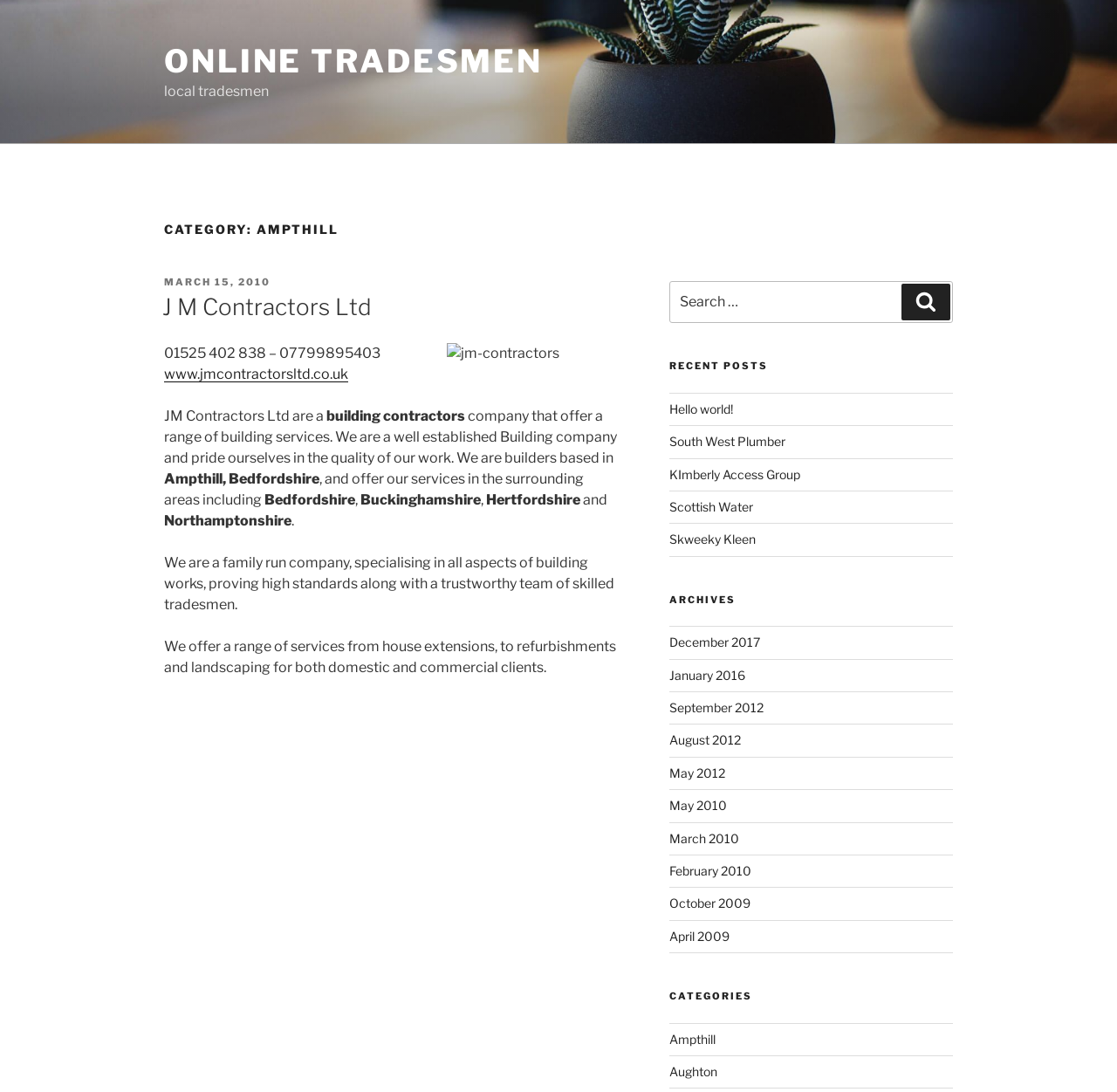How many recent posts are listed on this page?
Carefully analyze the image and provide a detailed answer to the question.

I counted the number of recent posts listed on this page, and I found five posts, which are Hello world!, South West Plumber, Kimberly Access Group, Scottish Water, and Skweeky Kleen.